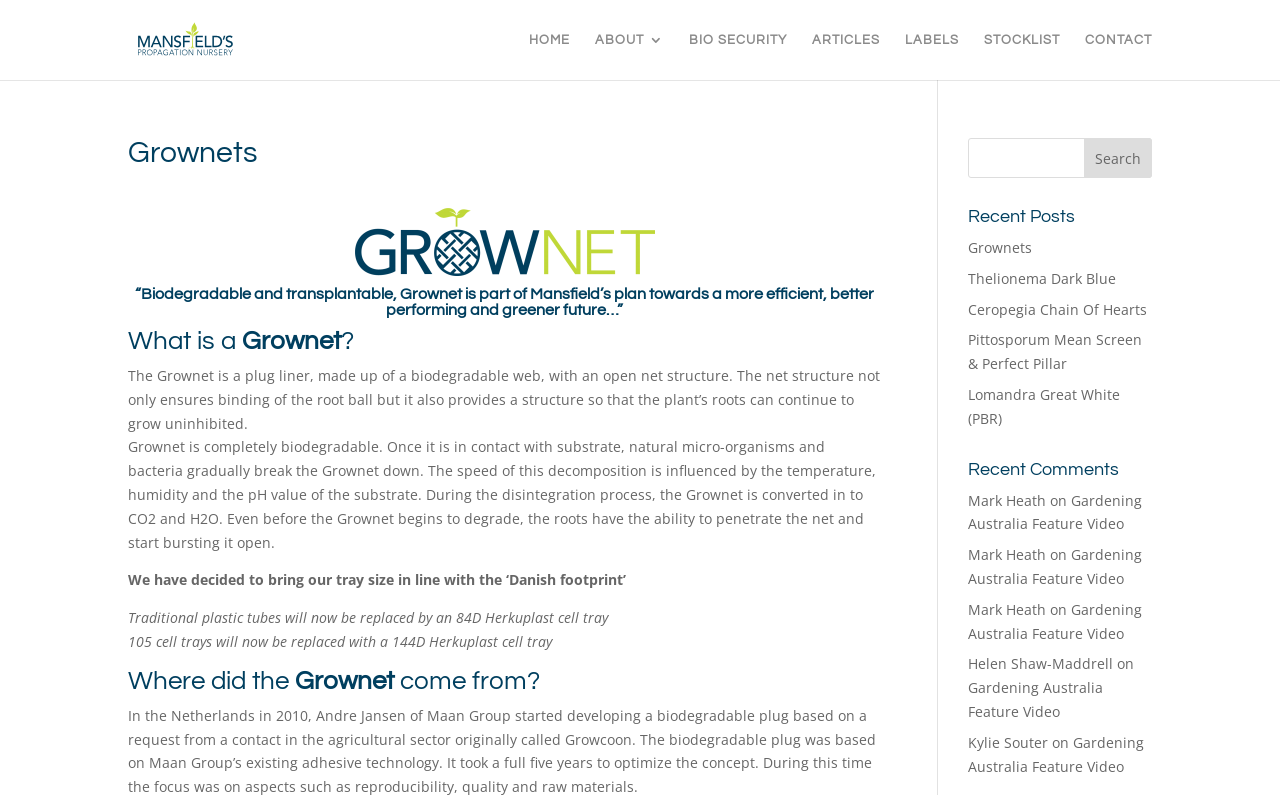Please determine the bounding box coordinates for the element that should be clicked to follow these instructions: "Read the article about Grownets".

[0.756, 0.299, 0.806, 0.323]